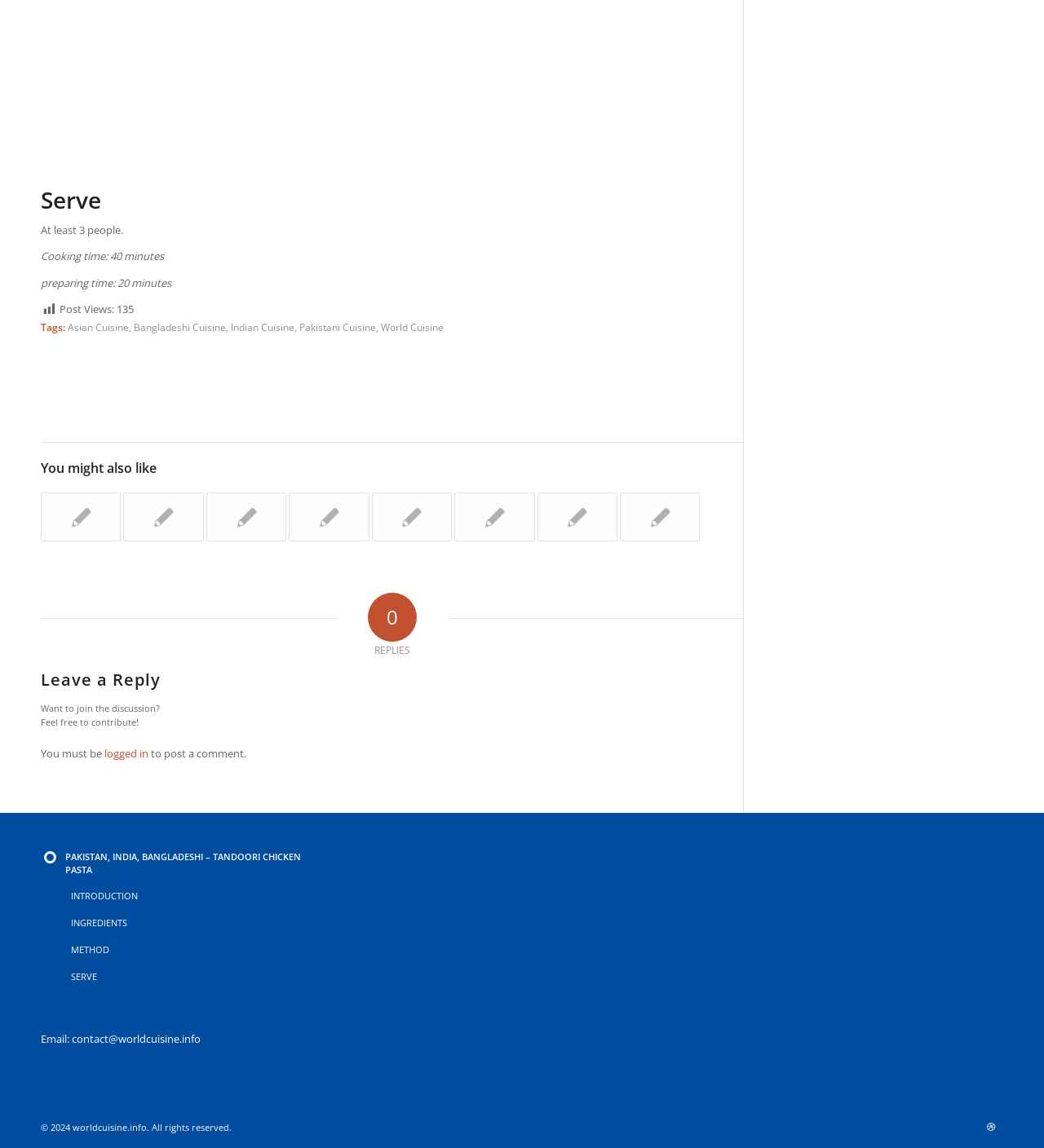Given the element description, predict the bounding box coordinates in the format (top-left x, top-left y, bottom-right x, bottom-right y), using floating point numbers between 0 and 1: Bangladeshi Cuisine

[0.128, 0.279, 0.216, 0.29]